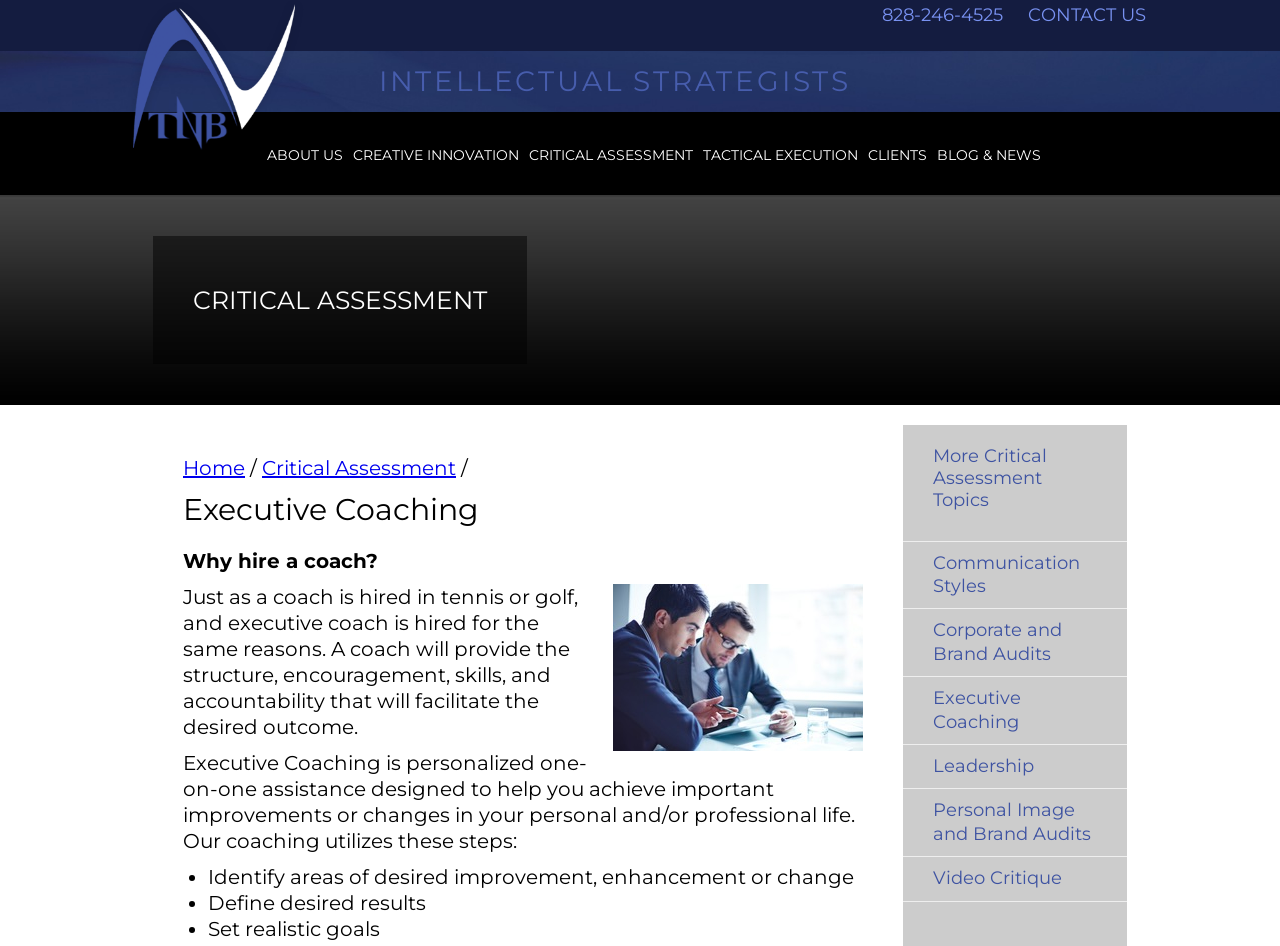Locate the bounding box coordinates of the element you need to click to accomplish the task described by this instruction: "contact us".

[0.803, 0.004, 0.895, 0.027]